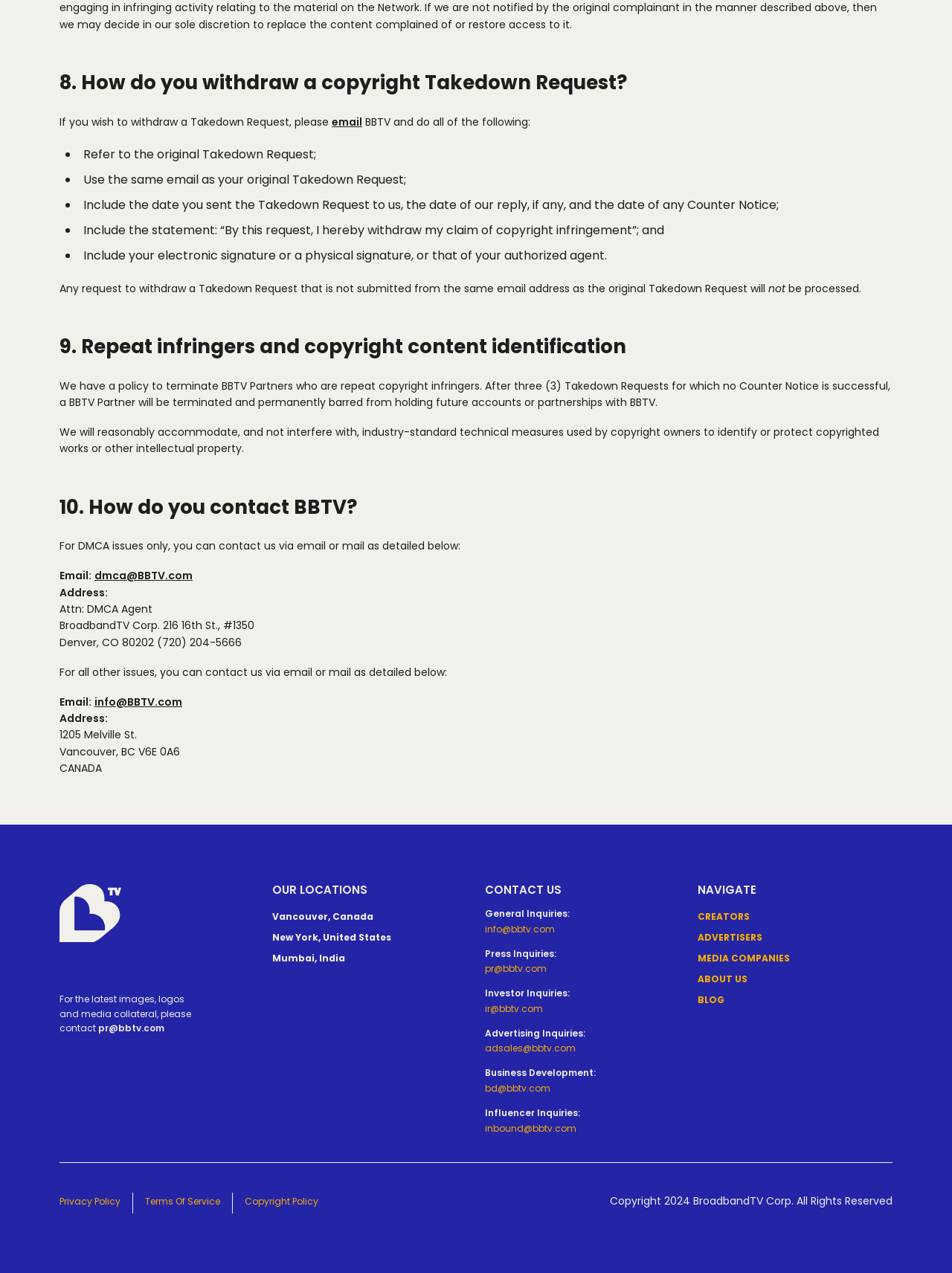Please provide a detailed answer to the question below based on the screenshot: 
What is the address of BBTV's office in Denver?

According to the webpage, the address of BBTV's office in Denver is 216 16th St., #1350, Denver, CO 80202.